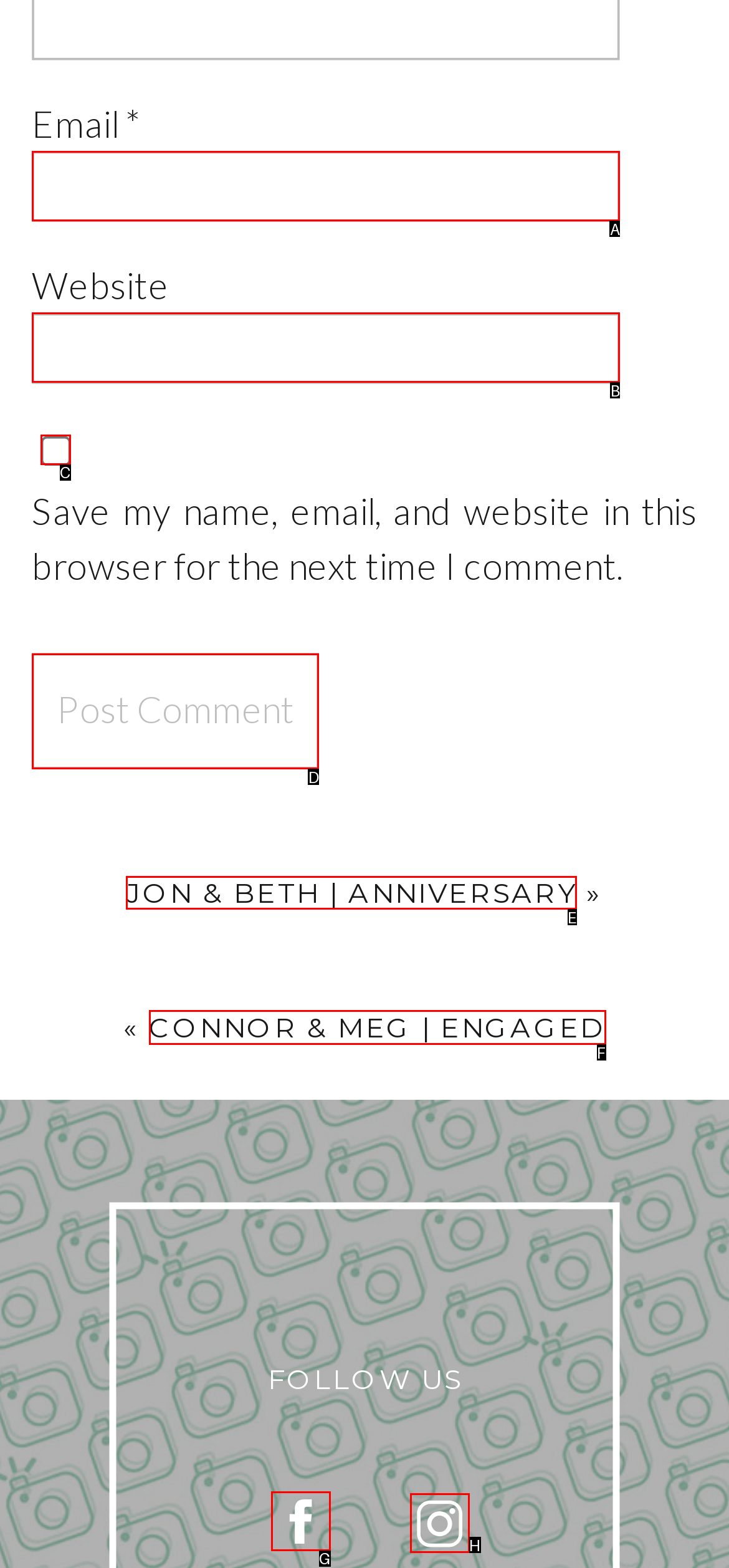From the given choices, which option should you click to complete this task: Follow NRB on Facebook? Answer with the letter of the correct option.

None